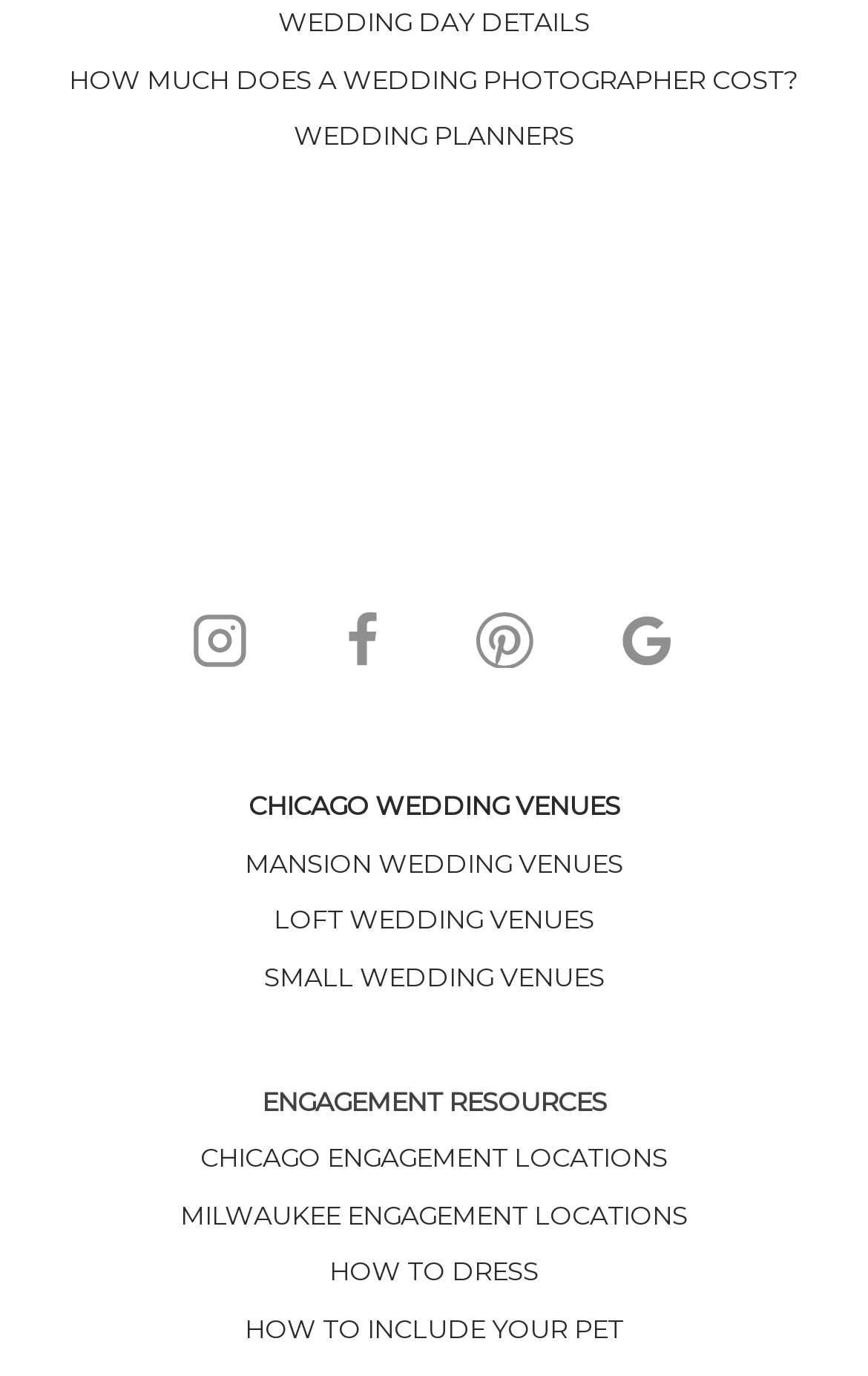Determine the bounding box coordinates of the UI element described below. Use the format (top-left x, top-left y, bottom-right x, bottom-right y) with floating point numbers between 0 and 1: Google Reviews

[0.68, 0.424, 0.812, 0.507]